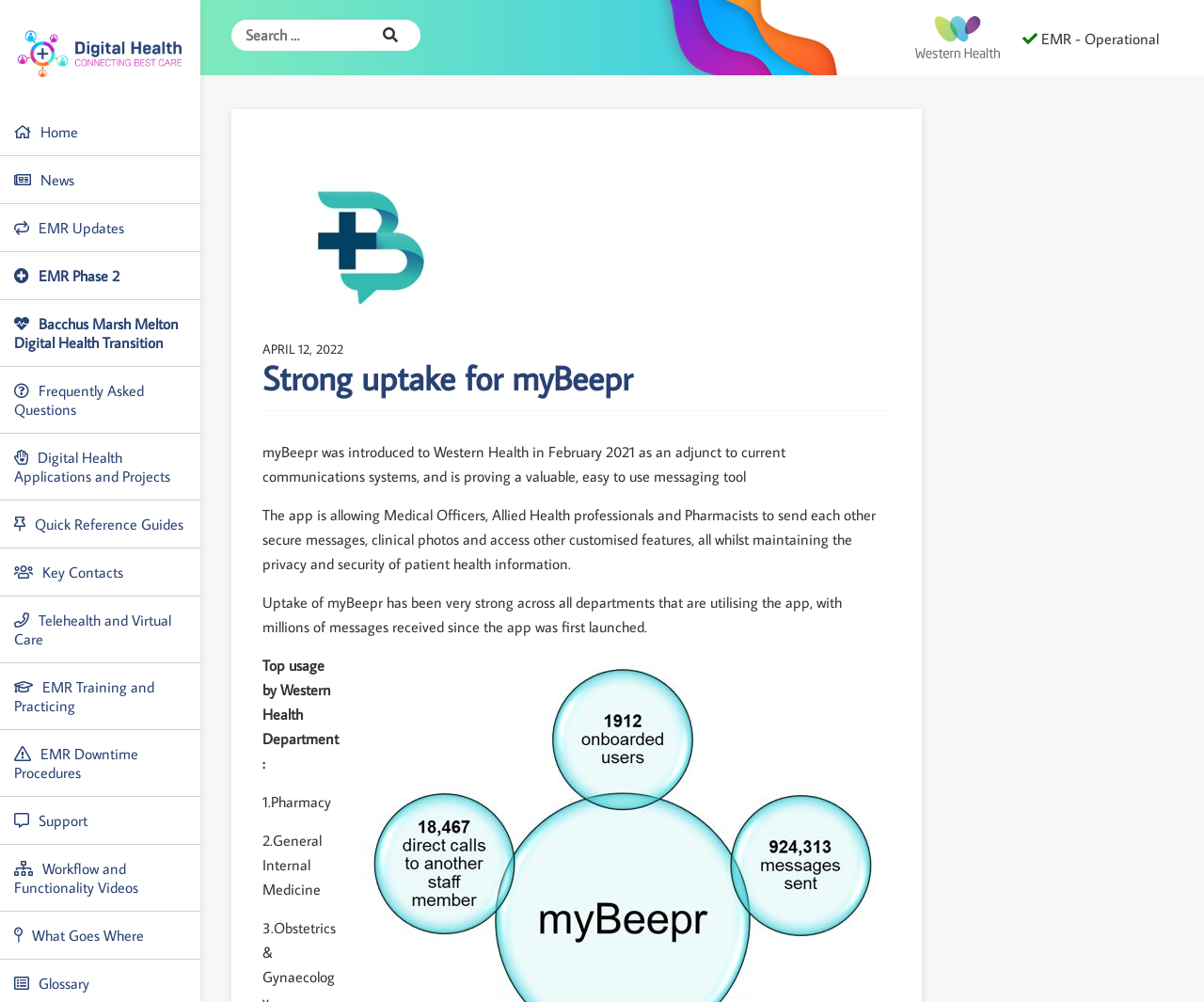Find the bounding box coordinates of the element's region that should be clicked in order to follow the given instruction: "view news". The coordinates should consist of four float numbers between 0 and 1, i.e., [left, top, right, bottom].

[0.0, 0.156, 0.167, 0.204]